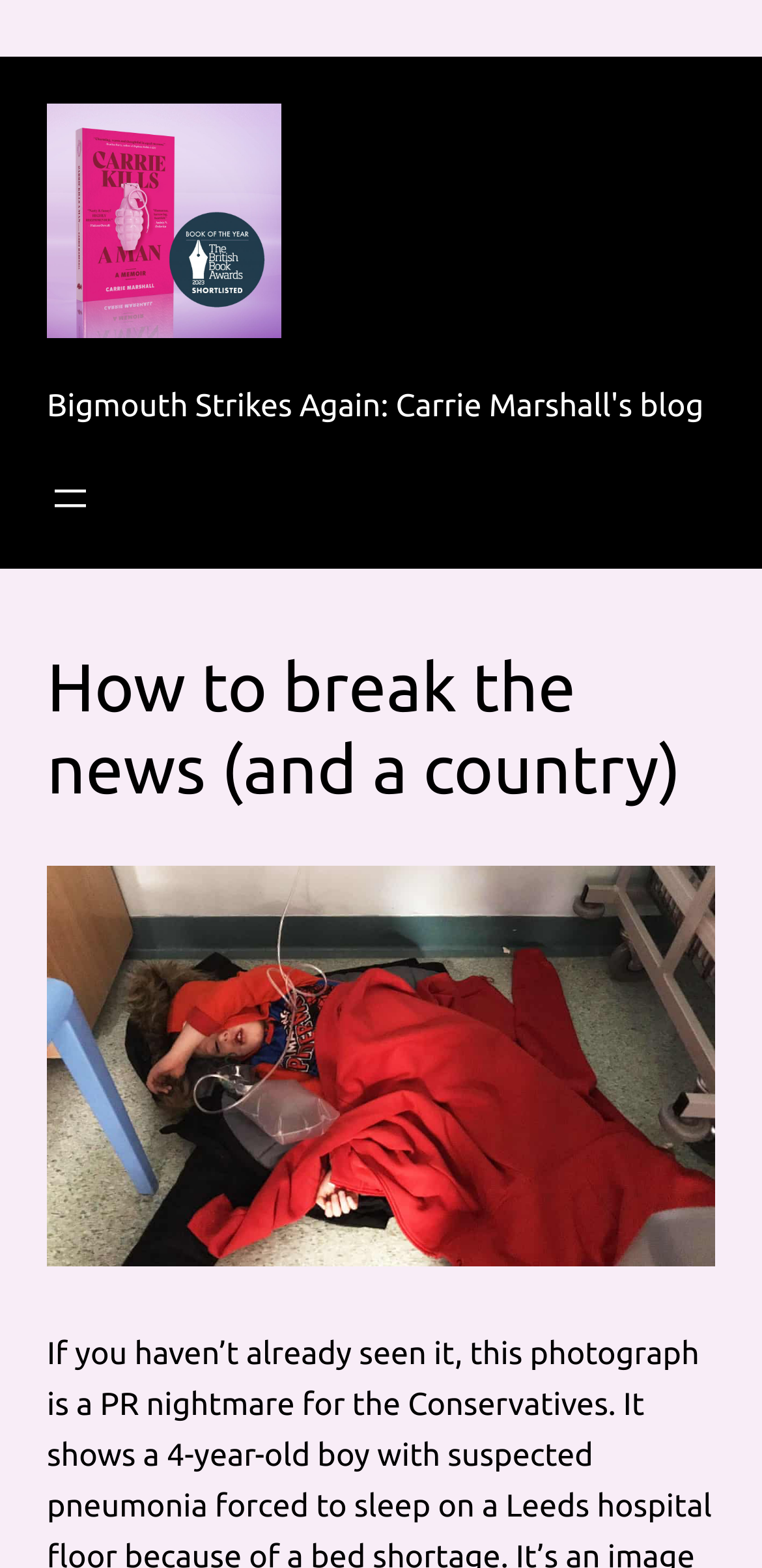Provide a short answer using a single word or phrase for the following question: 
What is the topic of the latest article?

How to break the news (and a country)